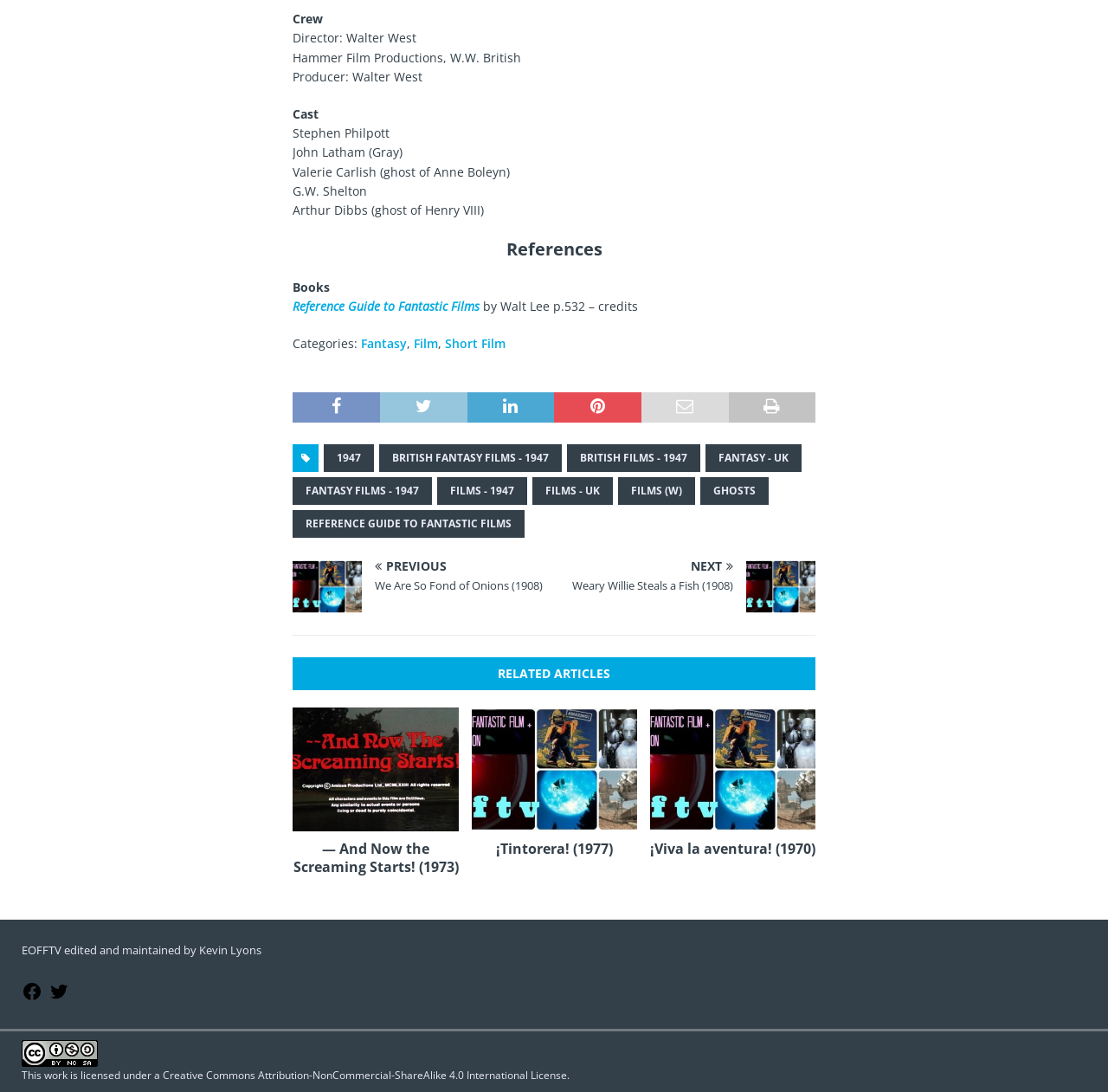Using floating point numbers between 0 and 1, provide the bounding box coordinates in the format (top-left x, top-left y, bottom-right x, bottom-right y). Locate the UI element described here: 1947

[0.293, 0.407, 0.338, 0.433]